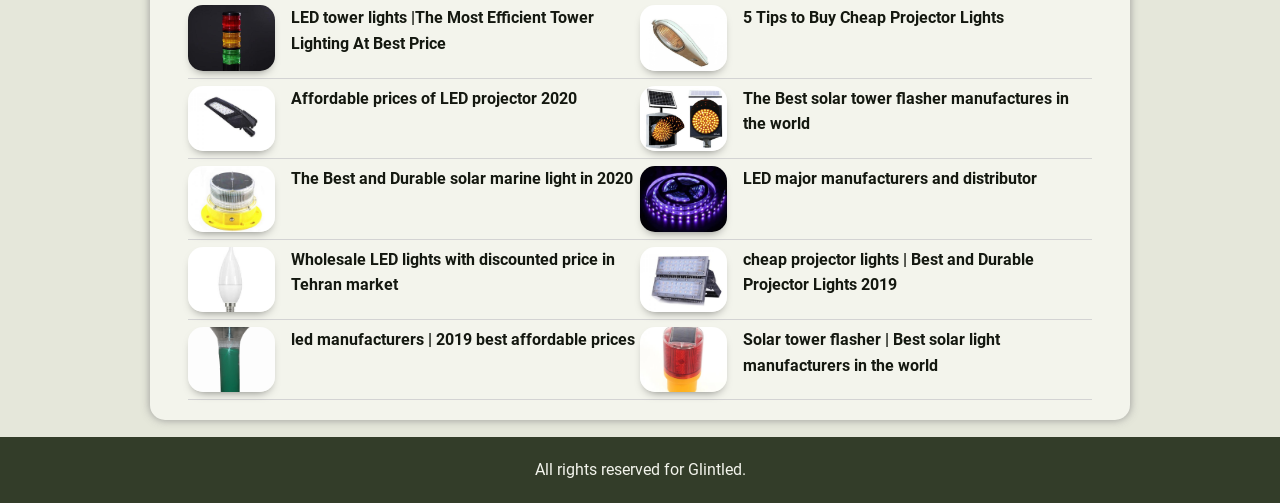Give a one-word or short phrase answer to this question: 
How many sections are on this webpage?

8